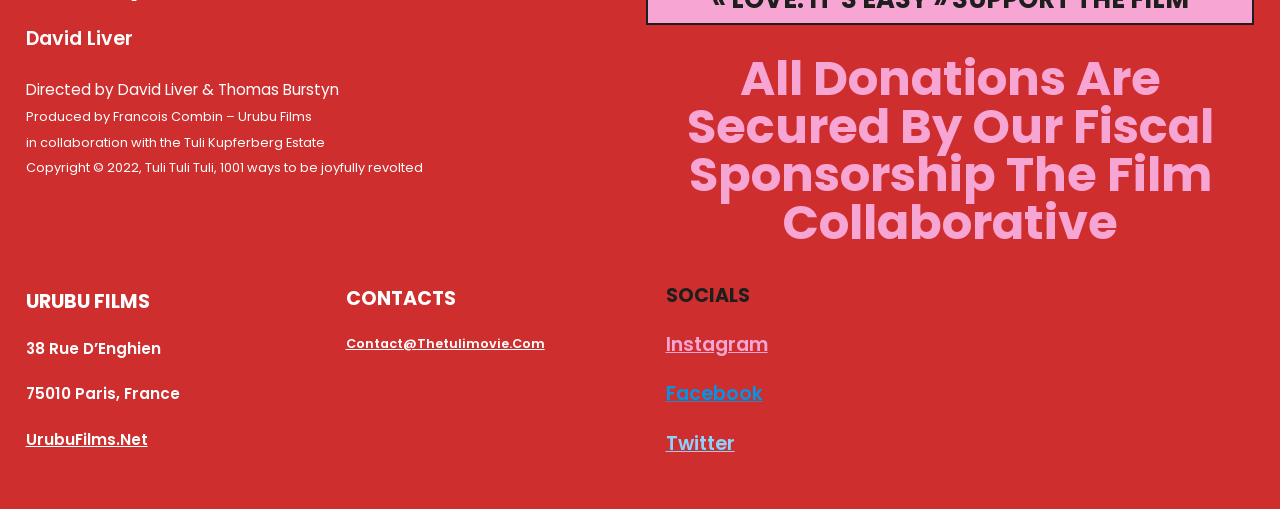What is the location of Urubu Films?
Give a thorough and detailed response to the question.

The webpage mentions '38 Rue D’Enghien' and '75010 Paris, France' as the address of Urubu Films, indicating that this is the location of the company.